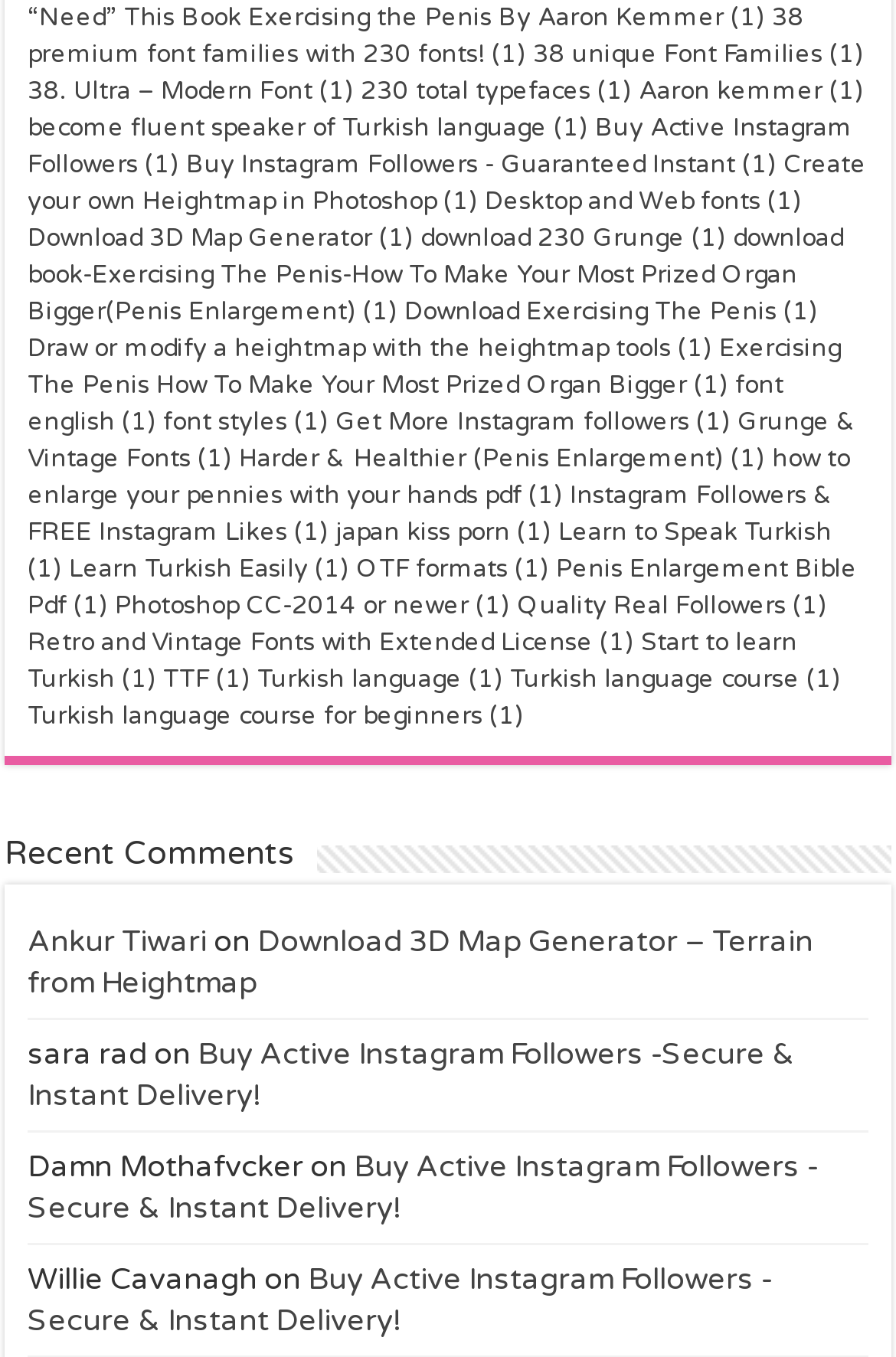Please identify the bounding box coordinates of the clickable area that will fulfill the following instruction: "Click on '38 premium font families with 230 fonts!' link". The coordinates should be in the format of four float numbers between 0 and 1, i.e., [left, top, right, bottom].

[0.031, 0.002, 0.897, 0.051]